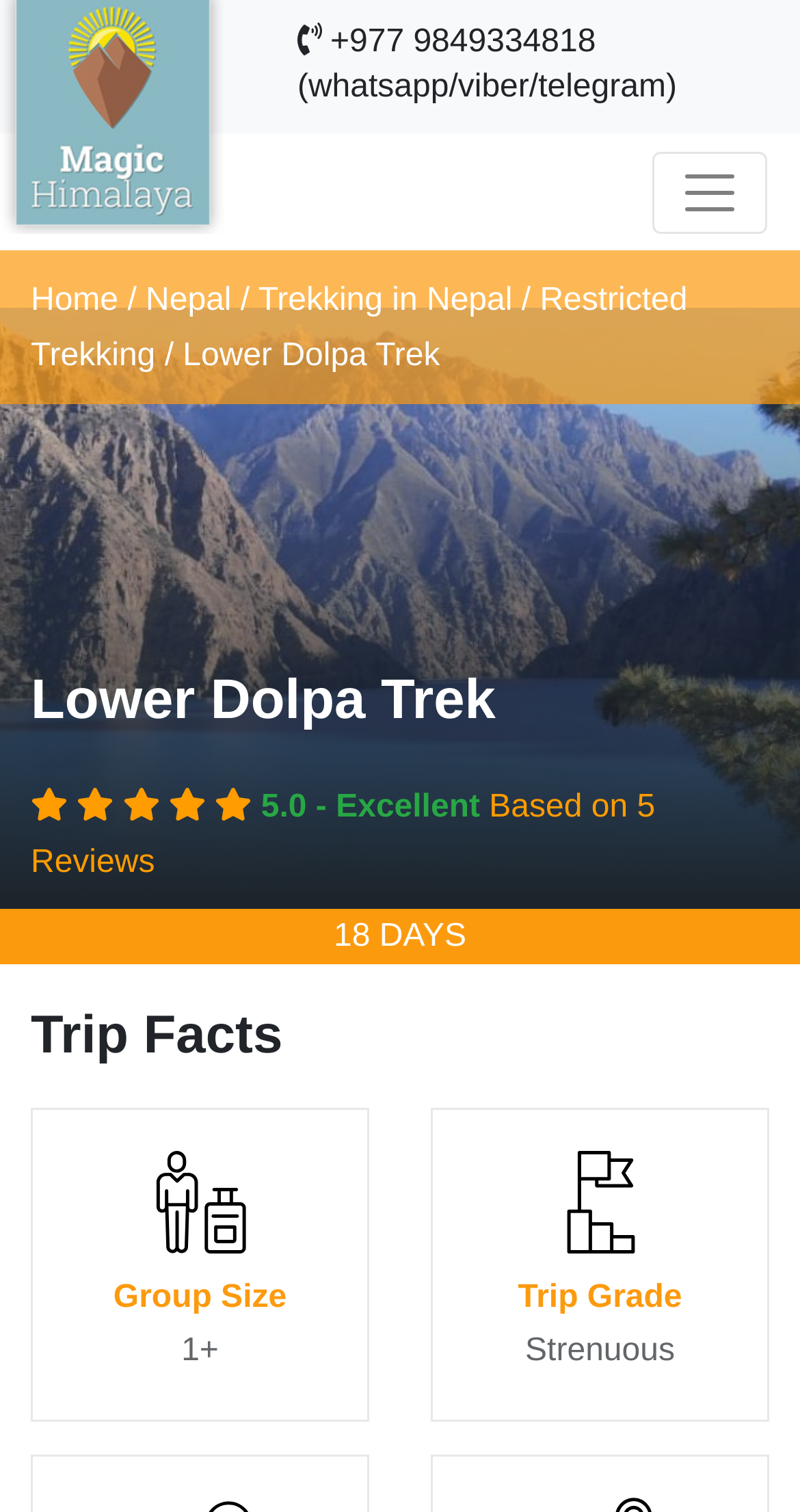Carefully examine the image and provide an in-depth answer to the question: What is the rating of Lower Dolpa Trek?

The rating of Lower Dolpa Trek is 5.0 - Excellent, which is based on 5 reviews, as indicated by the static text '5.0 - Excellent' and 'Based on 5 Reviews' on the webpage.